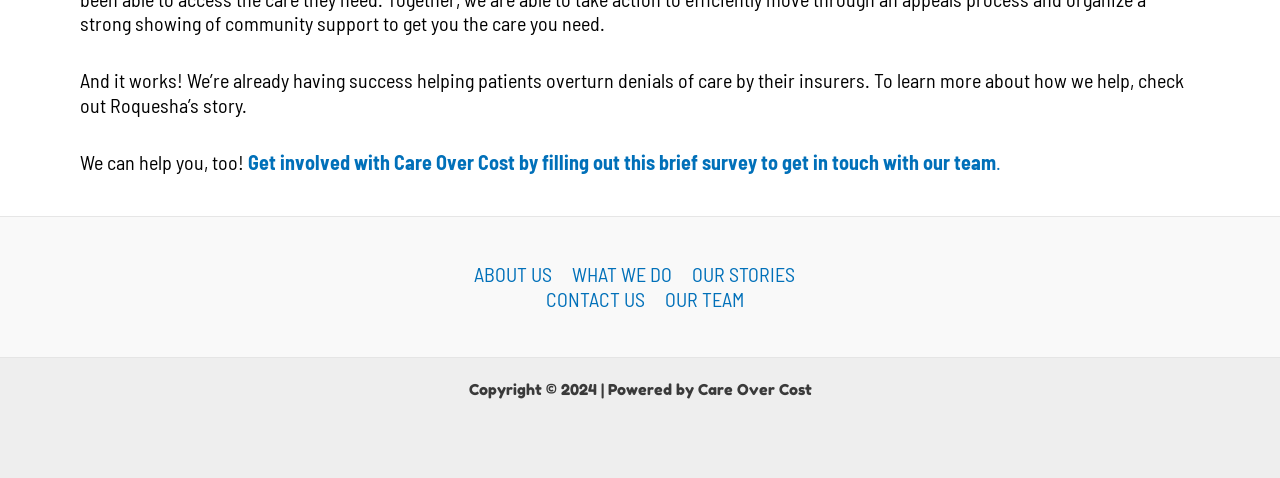Analyze the image and deliver a detailed answer to the question: What are the main sections of the website?

The navigation element with the text 'Site Navigation: TOP MENU' contains links to various sections of the website, including 'ABOUT US', 'WHAT WE DO', 'OUR STORIES', 'CONTACT US', and 'OUR TEAM'. These are likely the main sections of the website.